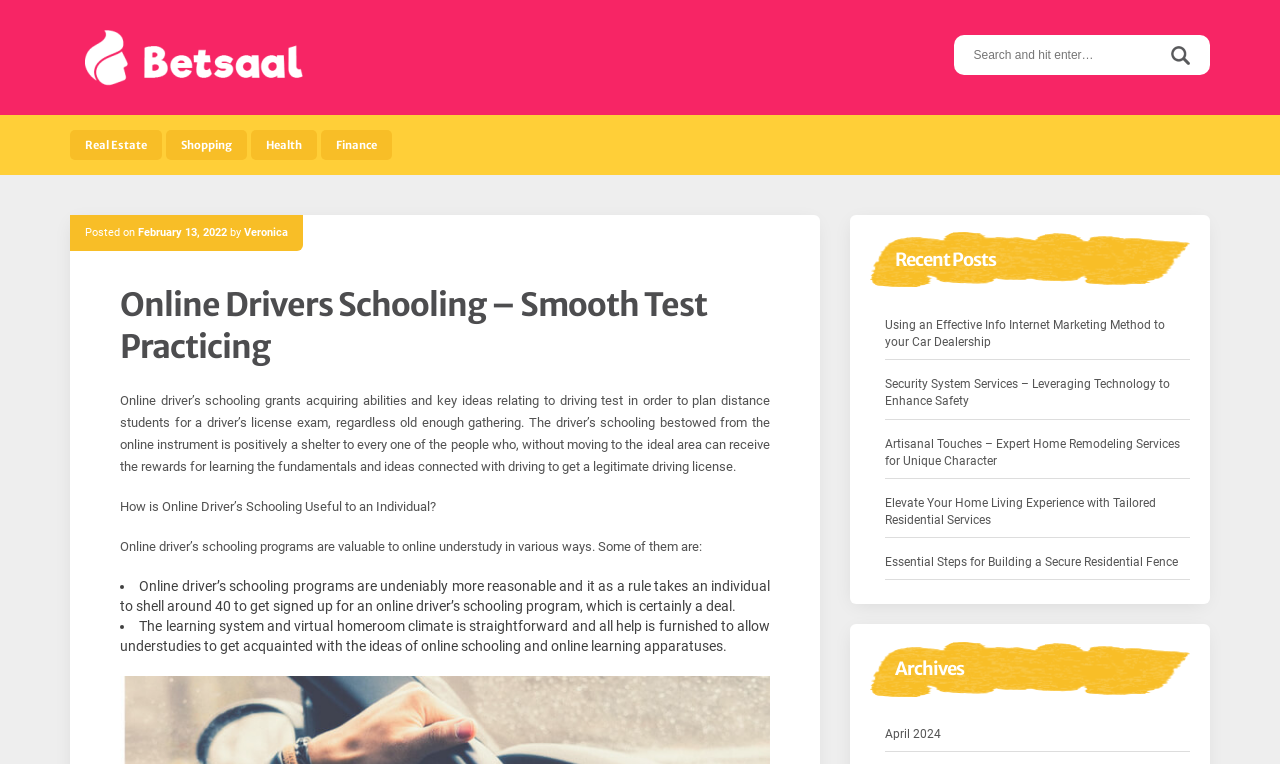Please determine the bounding box coordinates of the section I need to click to accomplish this instruction: "Learn about Online Drivers Schooling".

[0.094, 0.373, 0.602, 0.482]